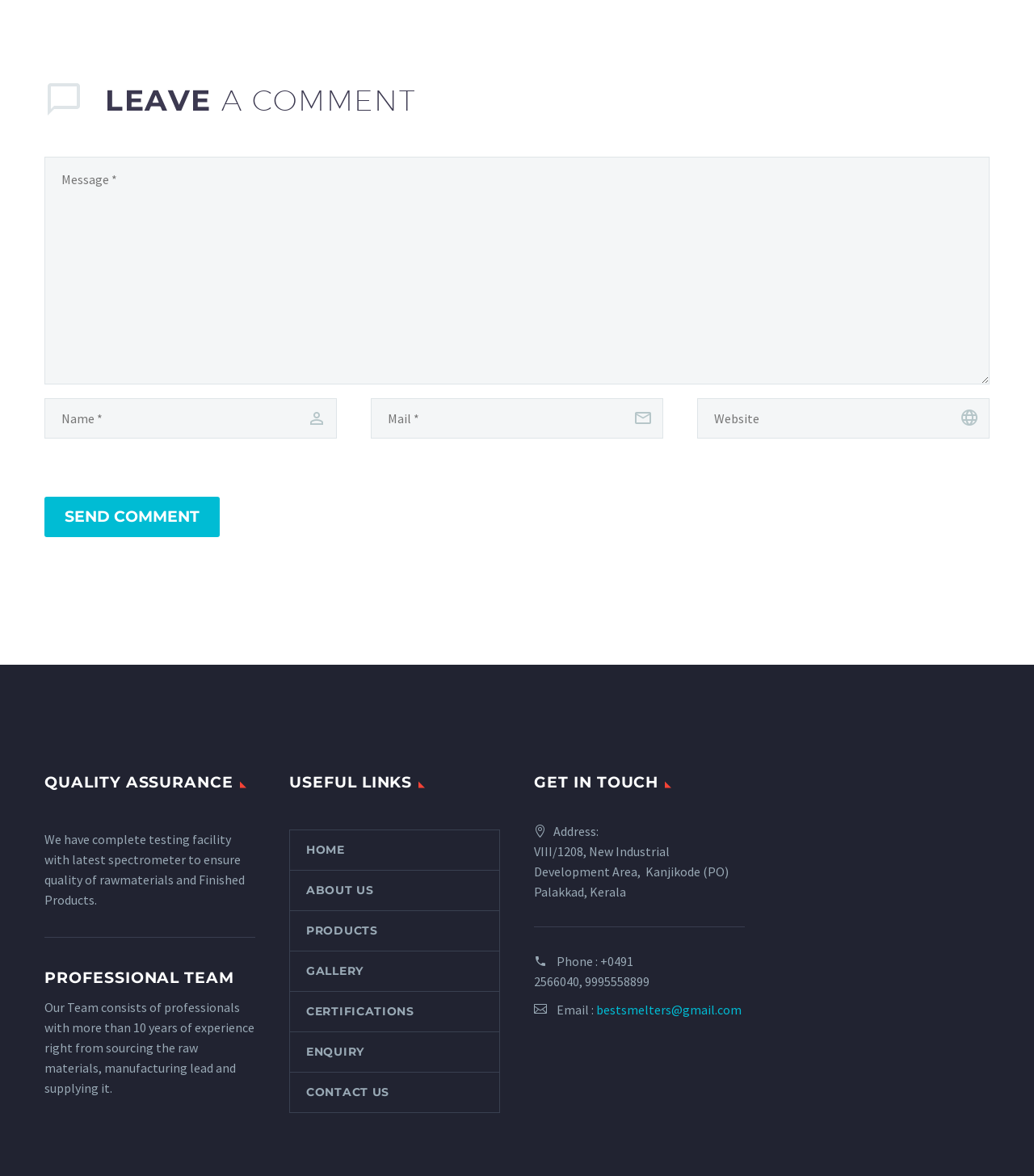Provide a brief response to the question below using a single word or phrase: 
How many years of experience do the professionals in the team have?

more than 10 years